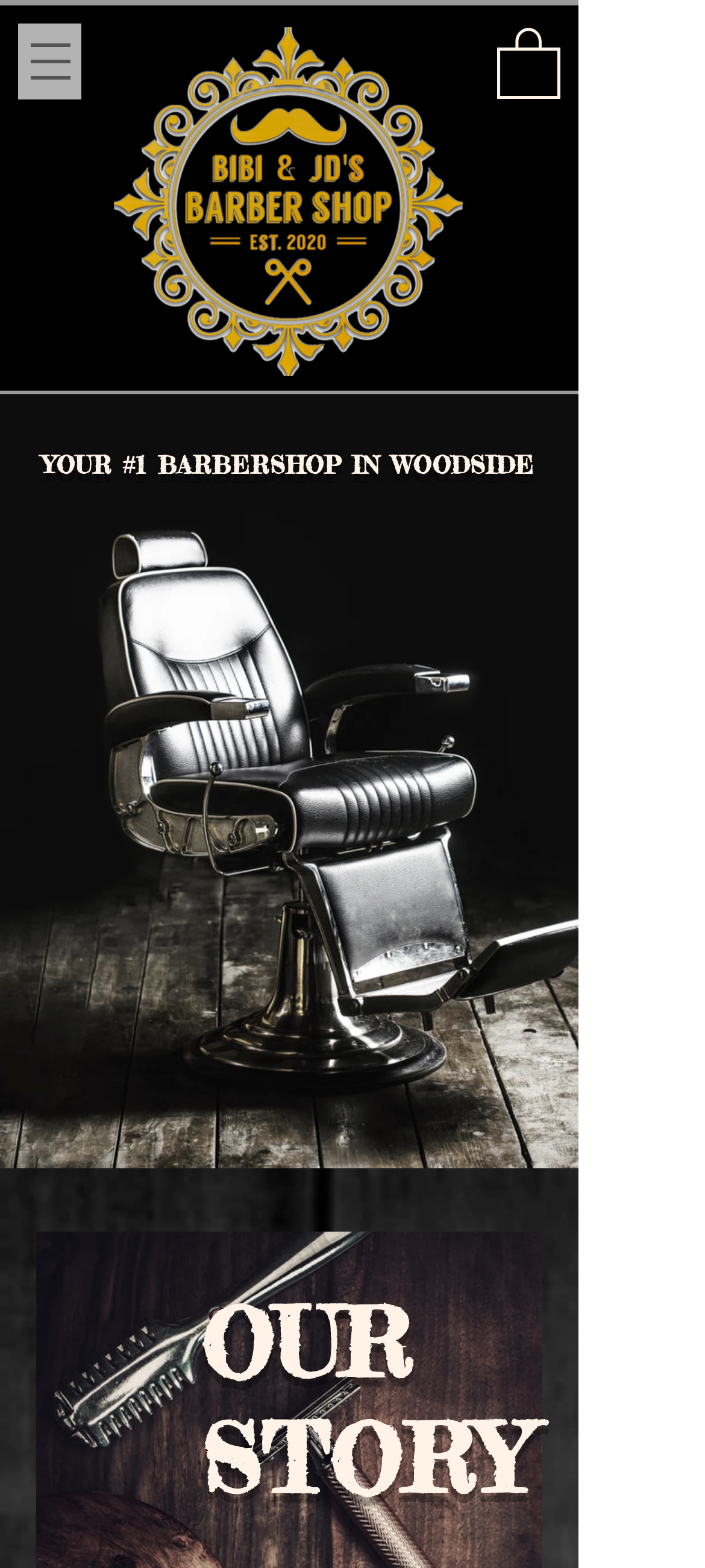Create an elaborate caption that covers all aspects of the webpage.

The webpage is about Bibi & Jd's Barbershop, a modern-rustic industrial barbershop in Woodside, NY, United States. At the top left corner, there is a button to open the navigation menu. Next to it, on the top center, is the barbershop's logo, which is a white image on a dark background. Below the logo, there is a large image of a barbershop armchair and a modern hairdresser, taking up most of the top half of the page.

On the top right corner, there is a small image, possibly a social media icon. Below it, there is a heading that reads "YOUR #1 BARBERSHOP IN WOODSIDE" in a prominent font. This heading is centered on the page, slightly above the middle.

Further down, there is a section about the barbershop's story, marked by a heading "OUR STORY". This section is located near the bottom of the page, taking up about a quarter of the page's height.